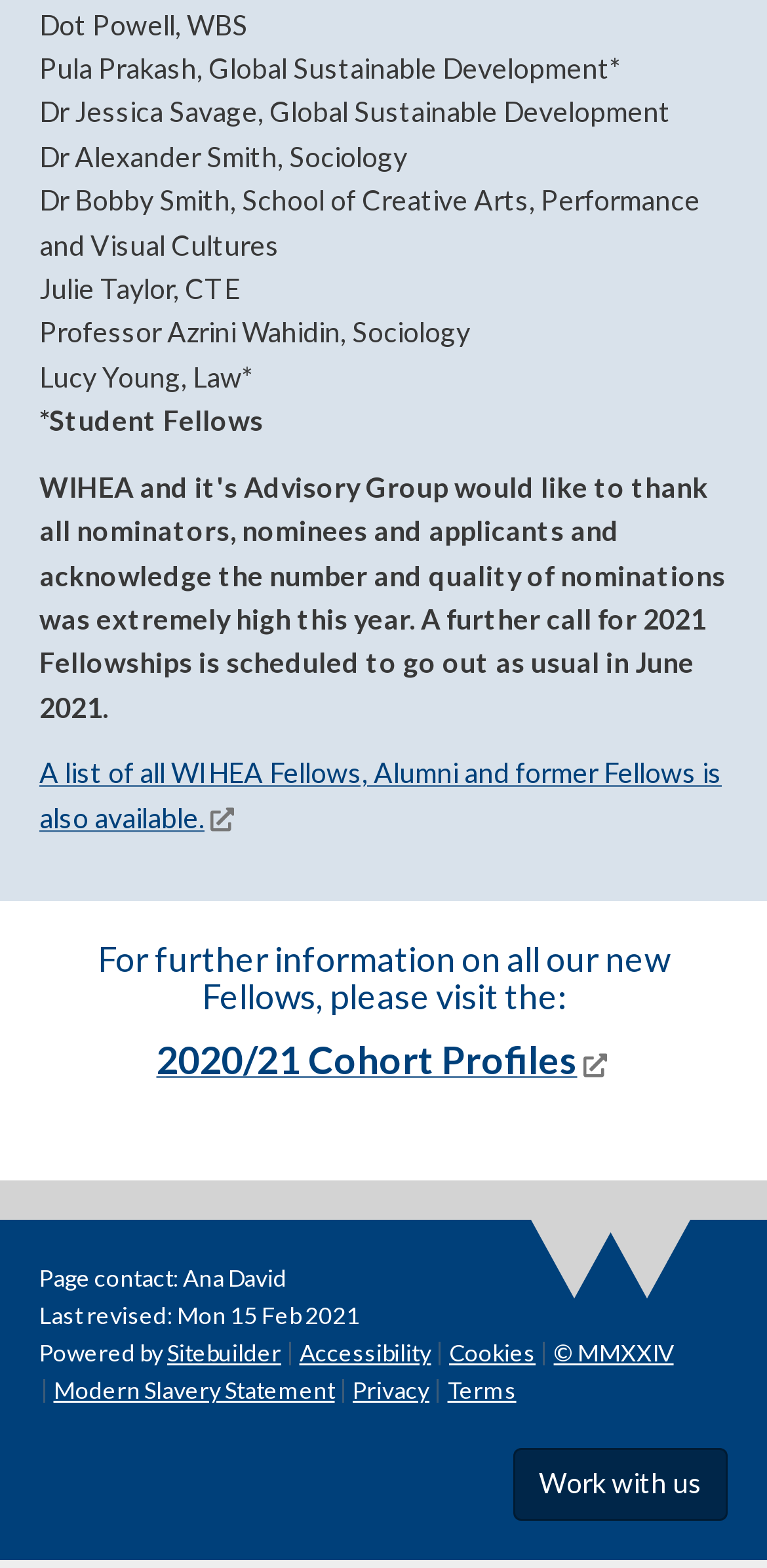Pinpoint the bounding box coordinates of the clickable element needed to complete the instruction: "Go to the Sitebuilder website". The coordinates should be provided as four float numbers between 0 and 1: [left, top, right, bottom].

[0.218, 0.854, 0.367, 0.872]